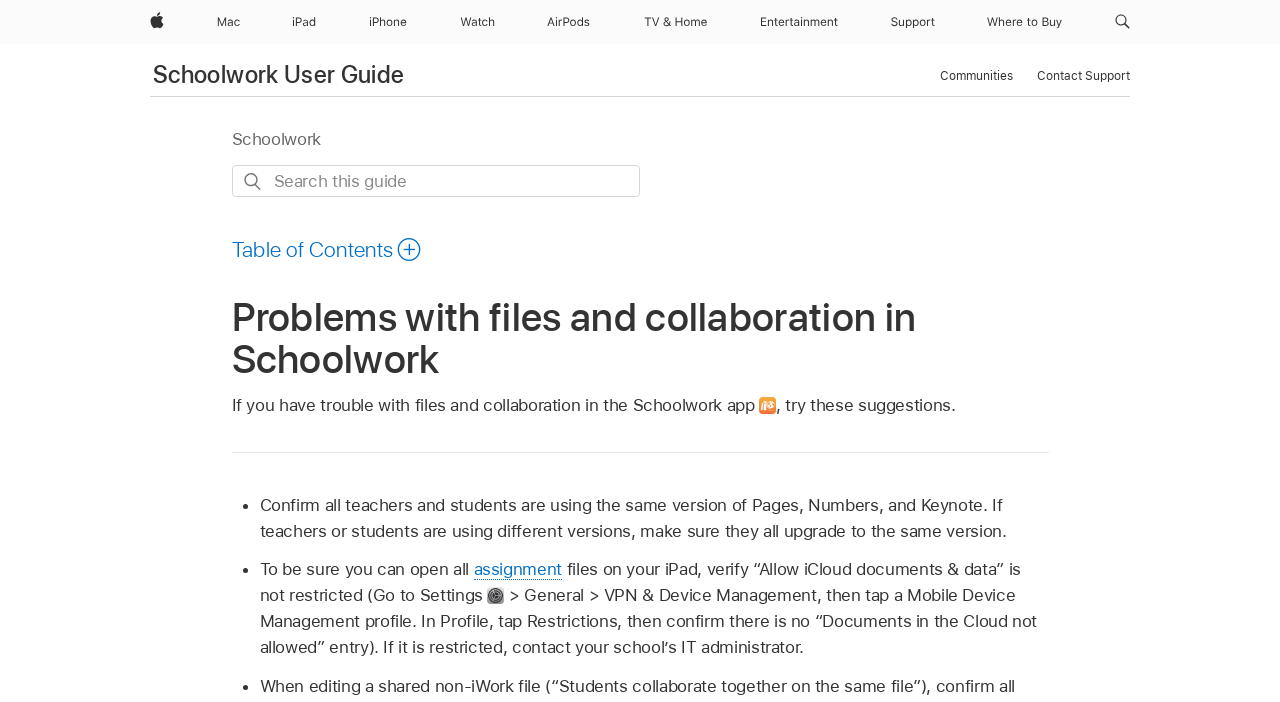Please indicate the bounding box coordinates of the element's region to be clicked to achieve the instruction: "Read the previous post about hair transplants gone wrong". Provide the coordinates as four float numbers between 0 and 1, i.e., [left, top, right, bottom].

None